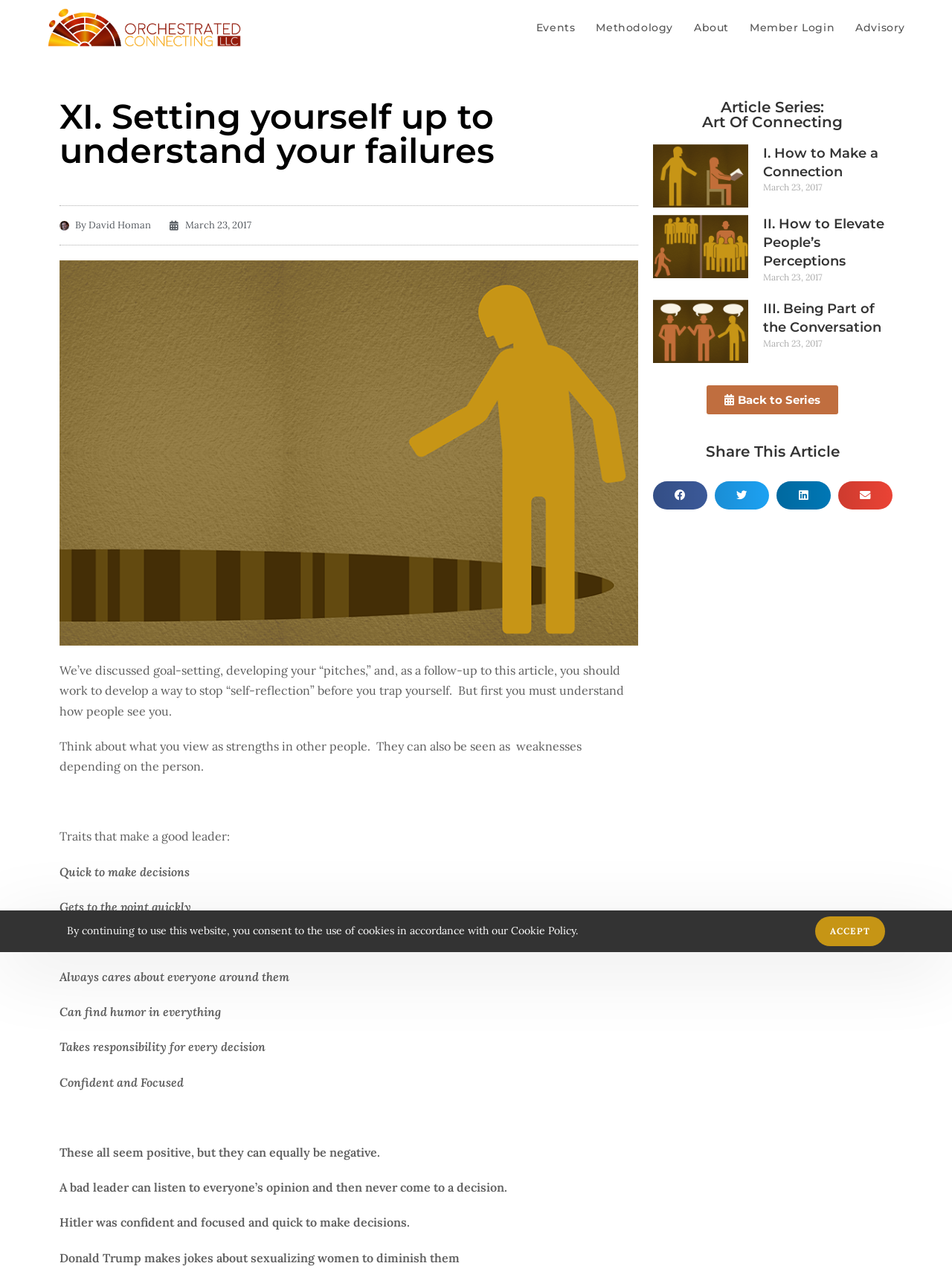Elaborate on the webpage's design and content in a detailed caption.

This webpage appears to be a blog article titled "XI. Setting yourself up to understand your failures – Orchestrated Connecting". The article is written by David Homan, as indicated by the image of him on the page. The article's main content is divided into several sections, with headings and paragraphs of text.

At the top of the page, there is a navigation menu with links to "Events", "Methodology", "About", "Member Login", and "Advisory". Below this menu, there is a heading with the article title, followed by the author's name and a timestamp indicating that the article was published on March 23, 2017.

The main content of the article is a series of paragraphs discussing the importance of understanding one's failures as a leader and a person. The text is interspersed with headings and bullet points, highlighting key traits of a good leader, such as being quick to make decisions, listening to every side, and being confident and focused. However, the article also notes that these traits can equally be negative if taken to an extreme.

On the right-hand side of the page, there is a section titled "Article Series: Art Of Connecting", which lists several related articles, including "I. How to Make a Connection", "II. How to Elevate People’s Perceptions", and "III. Being Part of the Conversation". Each article has a link to read more, along with a timestamp indicating that they were published on the same date as the current article.

At the bottom of the page, there is a call-to-action to share the article on various social media platforms, including Facebook, Twitter, LinkedIn, and email. There is also a notice about the use of cookies on the website, with a link to accept the cookie policy.